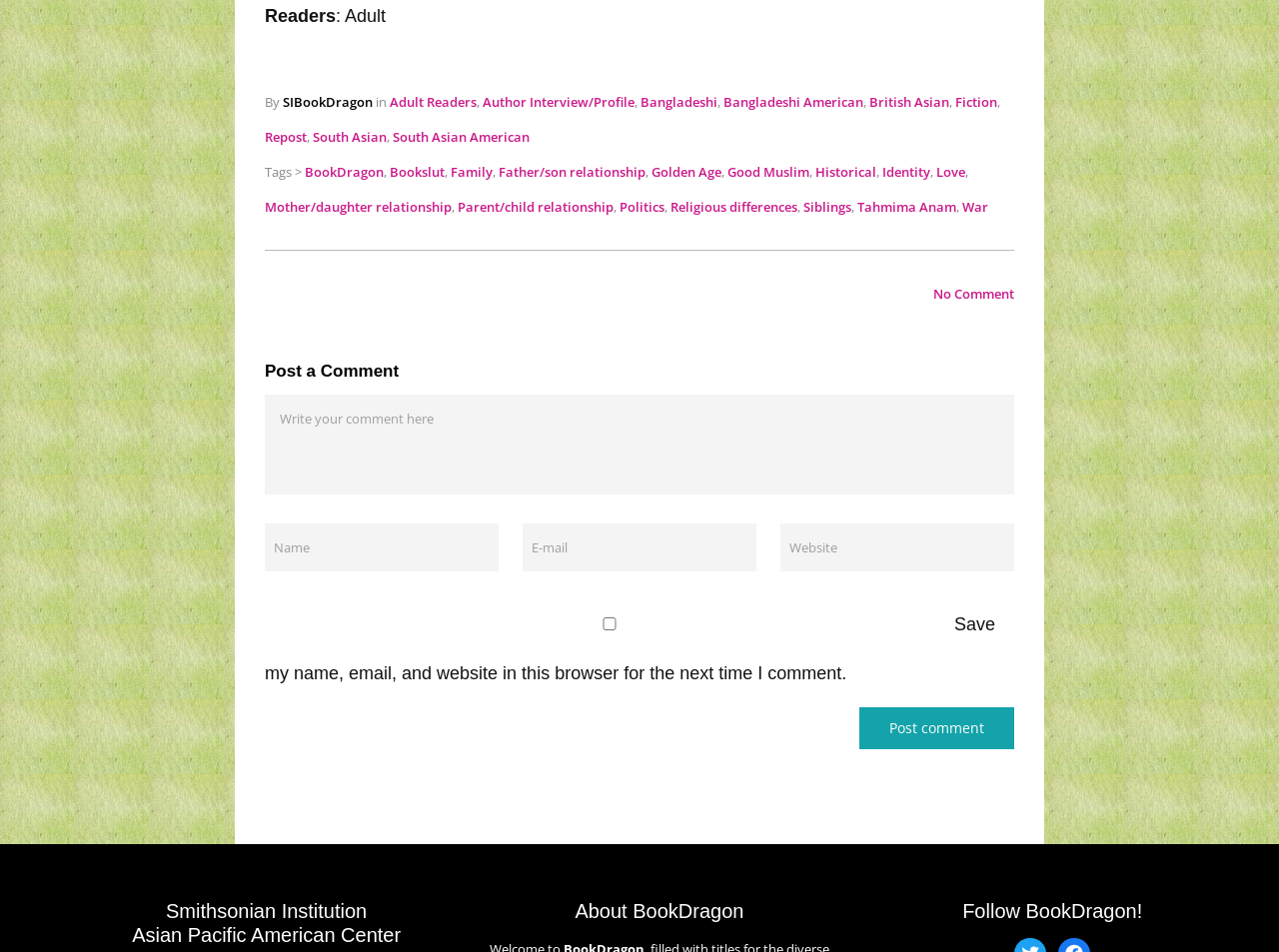Show the bounding box coordinates for the HTML element as described: "Siblings".

[0.628, 0.208, 0.666, 0.227]